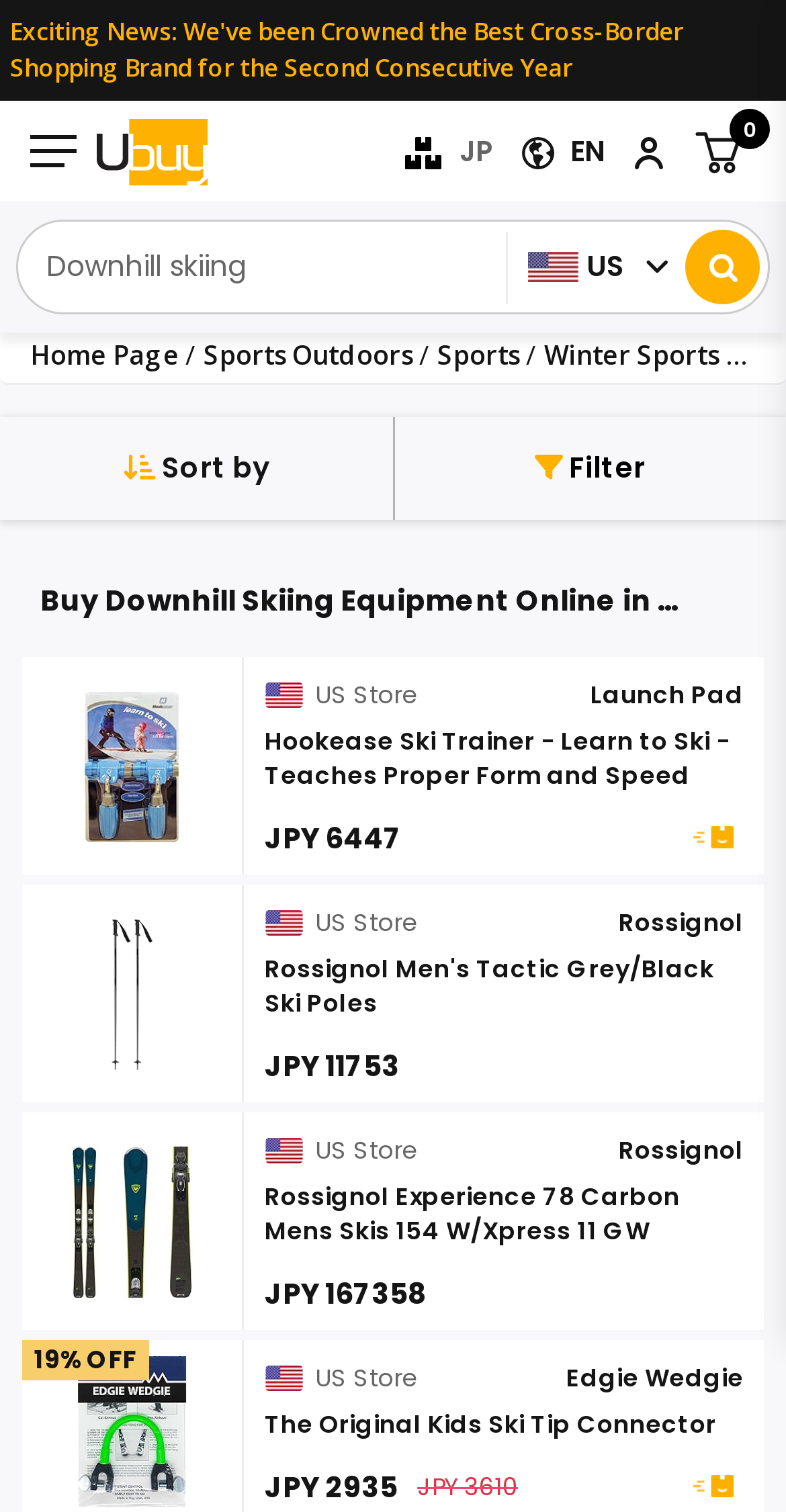Determine the bounding box coordinates of the UI element described by: "Sports Outdoors".

[0.259, 0.223, 0.533, 0.247]